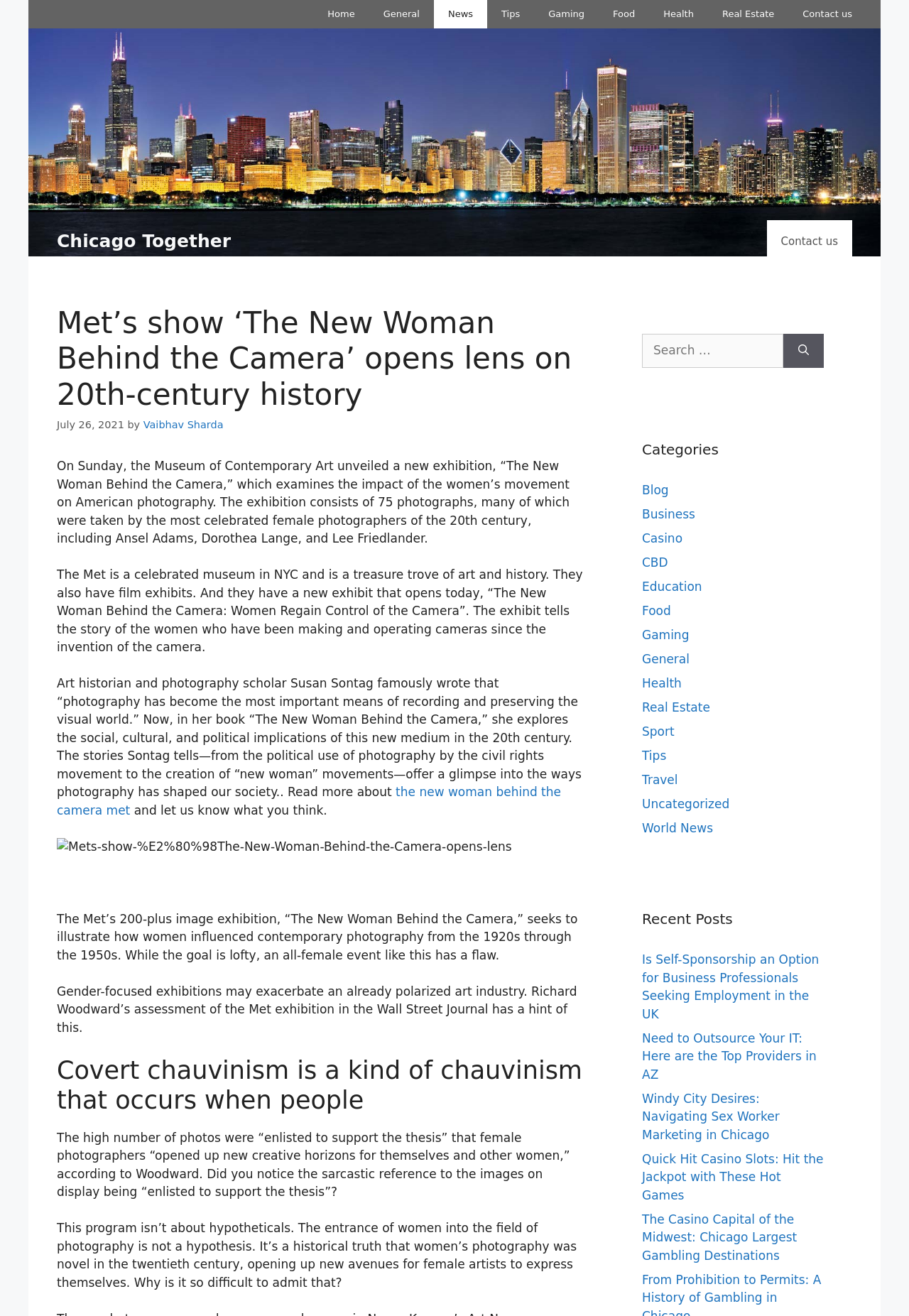Pinpoint the bounding box coordinates of the clickable area needed to execute the instruction: "Read more about 'the new woman behind the camera met'". The coordinates should be specified as four float numbers between 0 and 1, i.e., [left, top, right, bottom].

[0.062, 0.596, 0.617, 0.621]